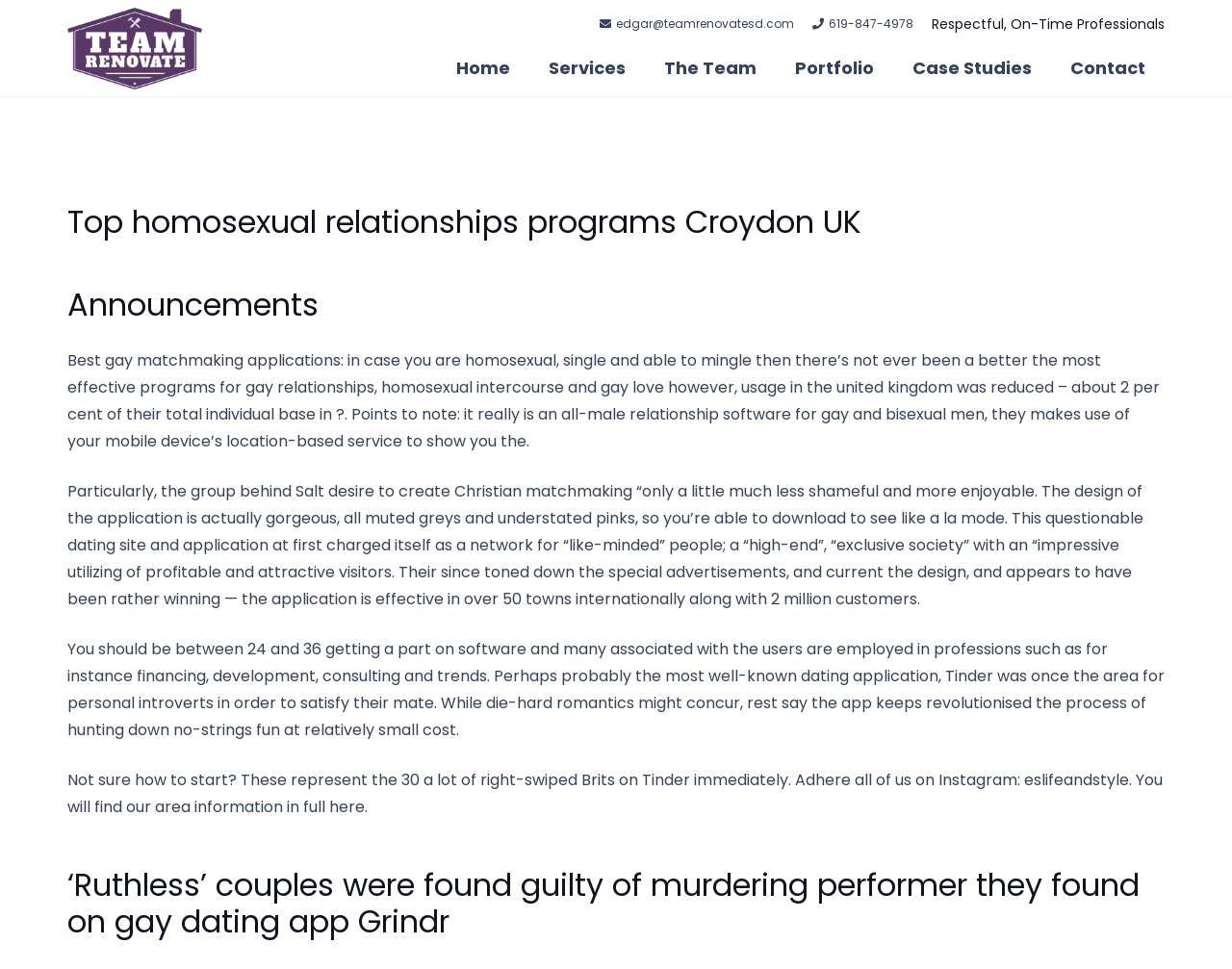Give a concise answer using one word or a phrase to the following question:
What is the profession of most users on the dating app?

Finance, development, consulting, and trends